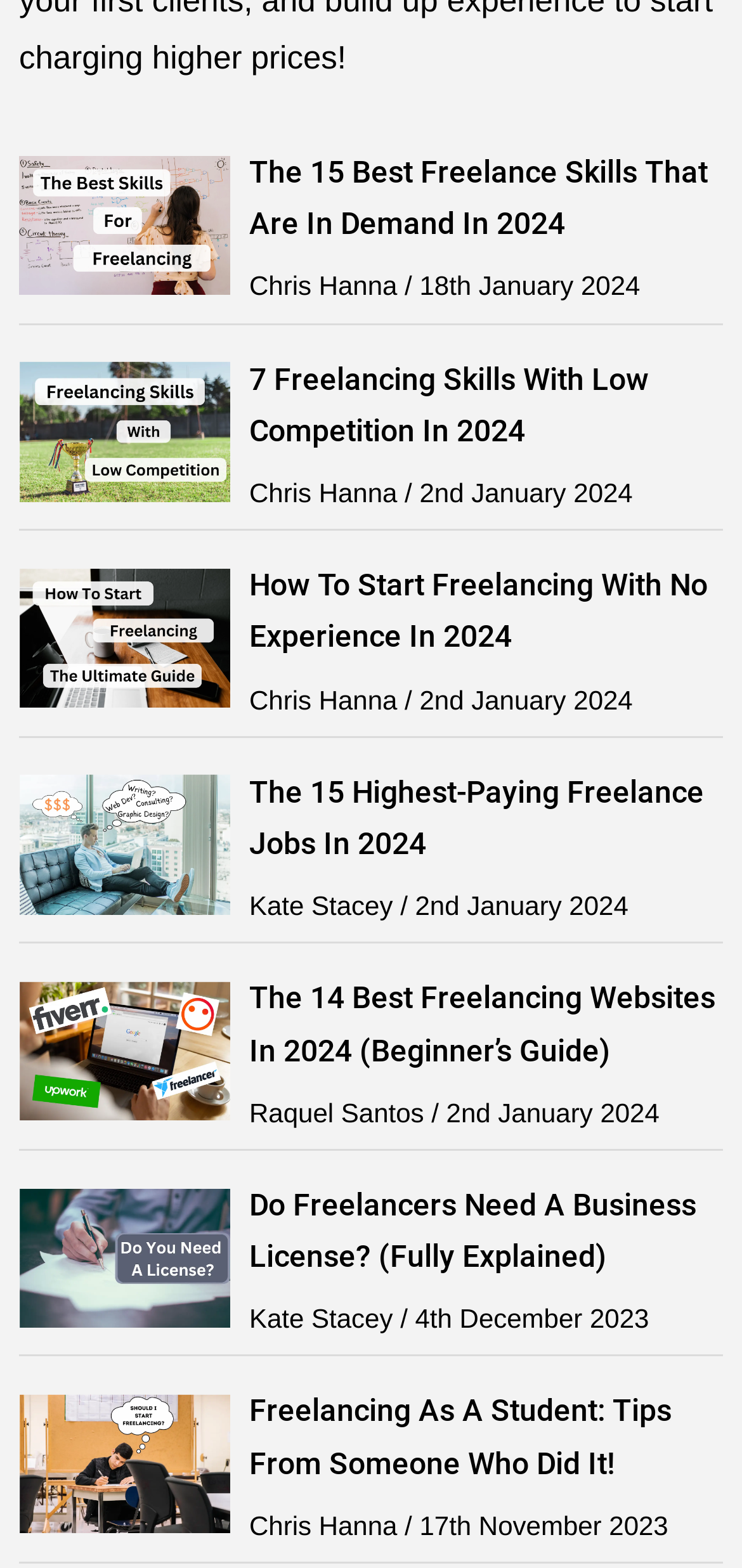How many articles are on this webpage?
From the screenshot, provide a brief answer in one word or phrase.

5